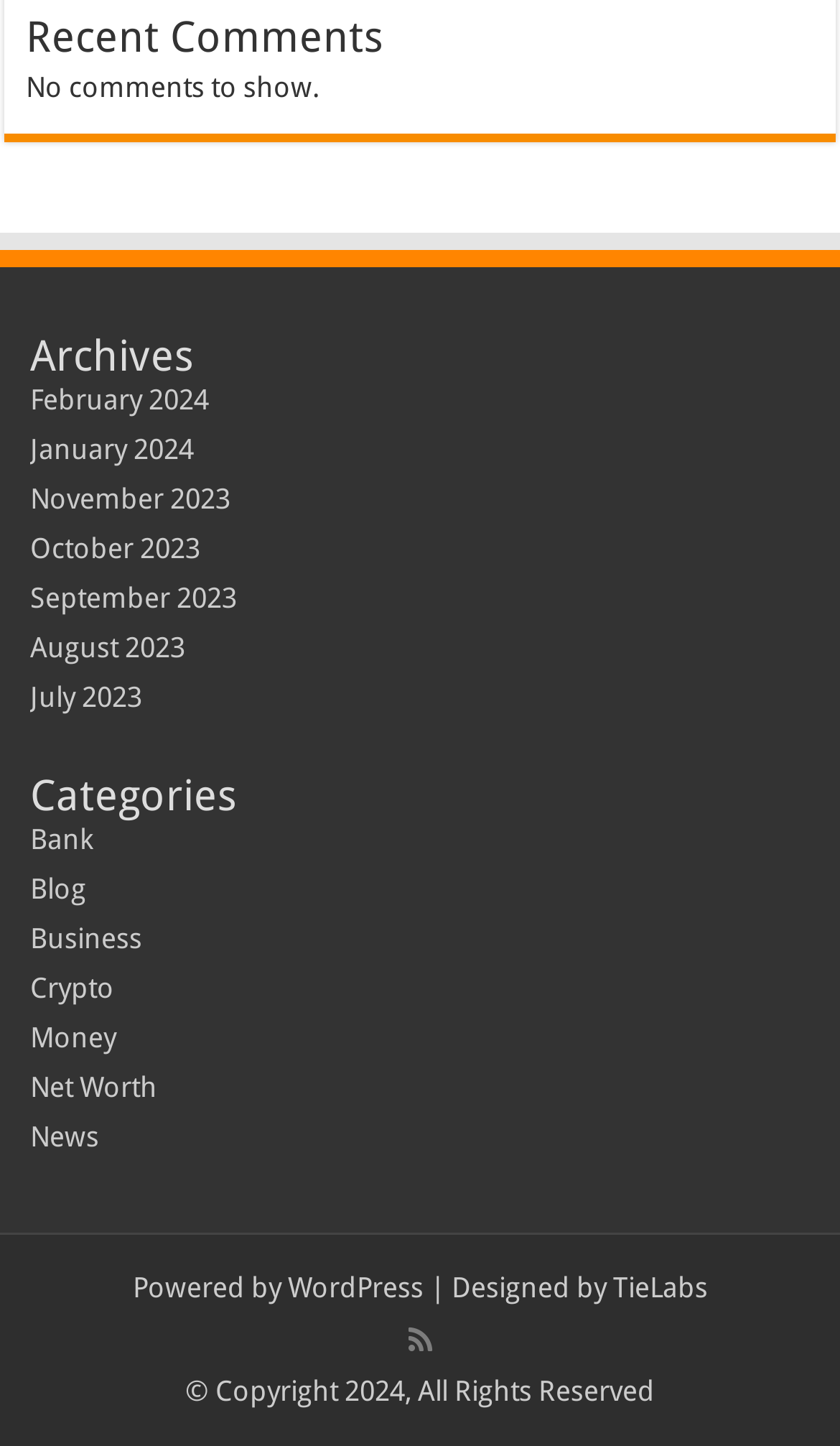Please determine the bounding box coordinates for the UI element described here. Use the format (top-left x, top-left y, bottom-right x, bottom-right y) with values bounded between 0 and 1: WordPress

[0.342, 0.879, 0.504, 0.902]